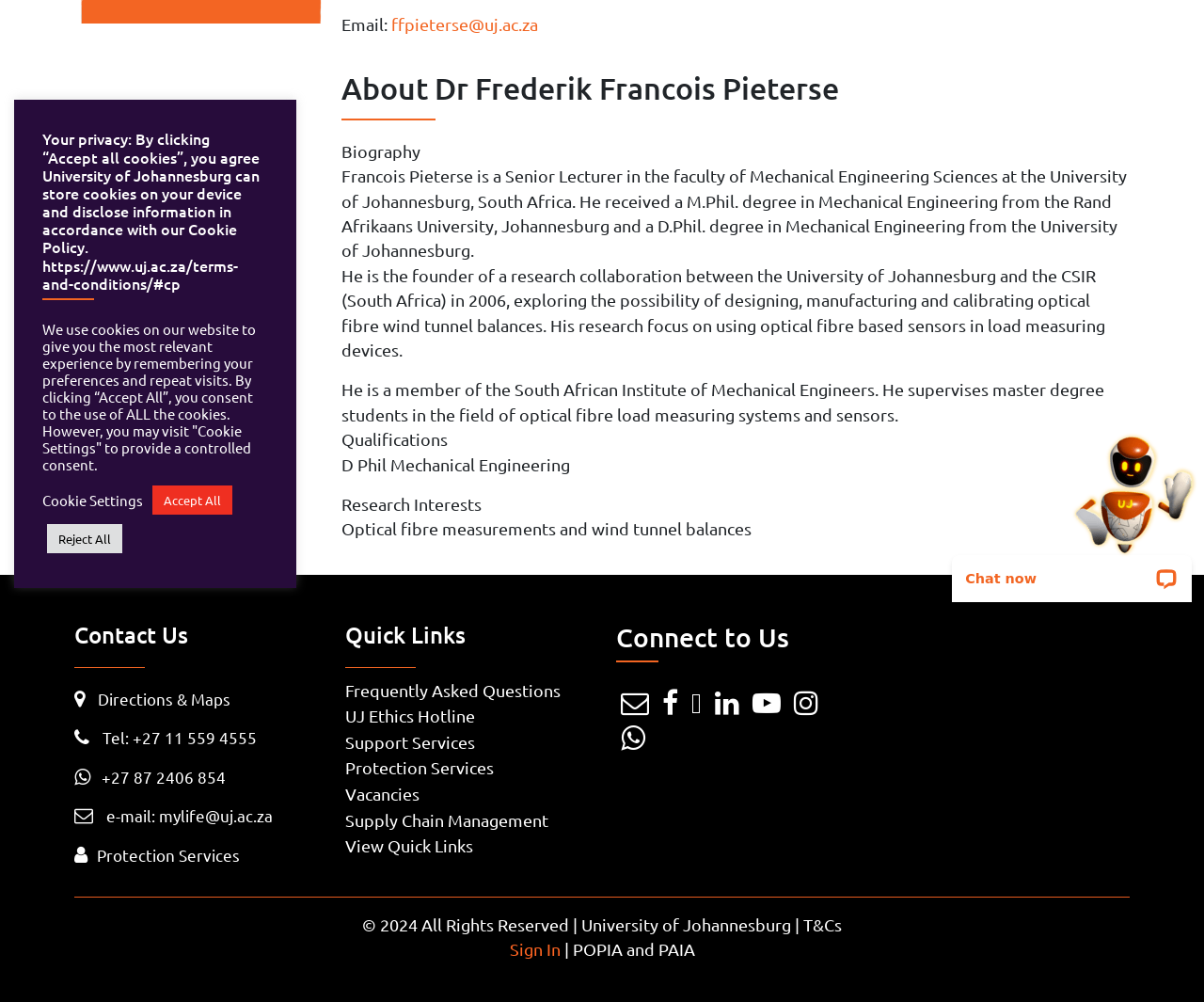Determine the bounding box for the described HTML element: "title="Facebook"". Ensure the coordinates are four float numbers between 0 and 1 in the format [left, top, right, bottom].

[0.546, 0.695, 0.567, 0.715]